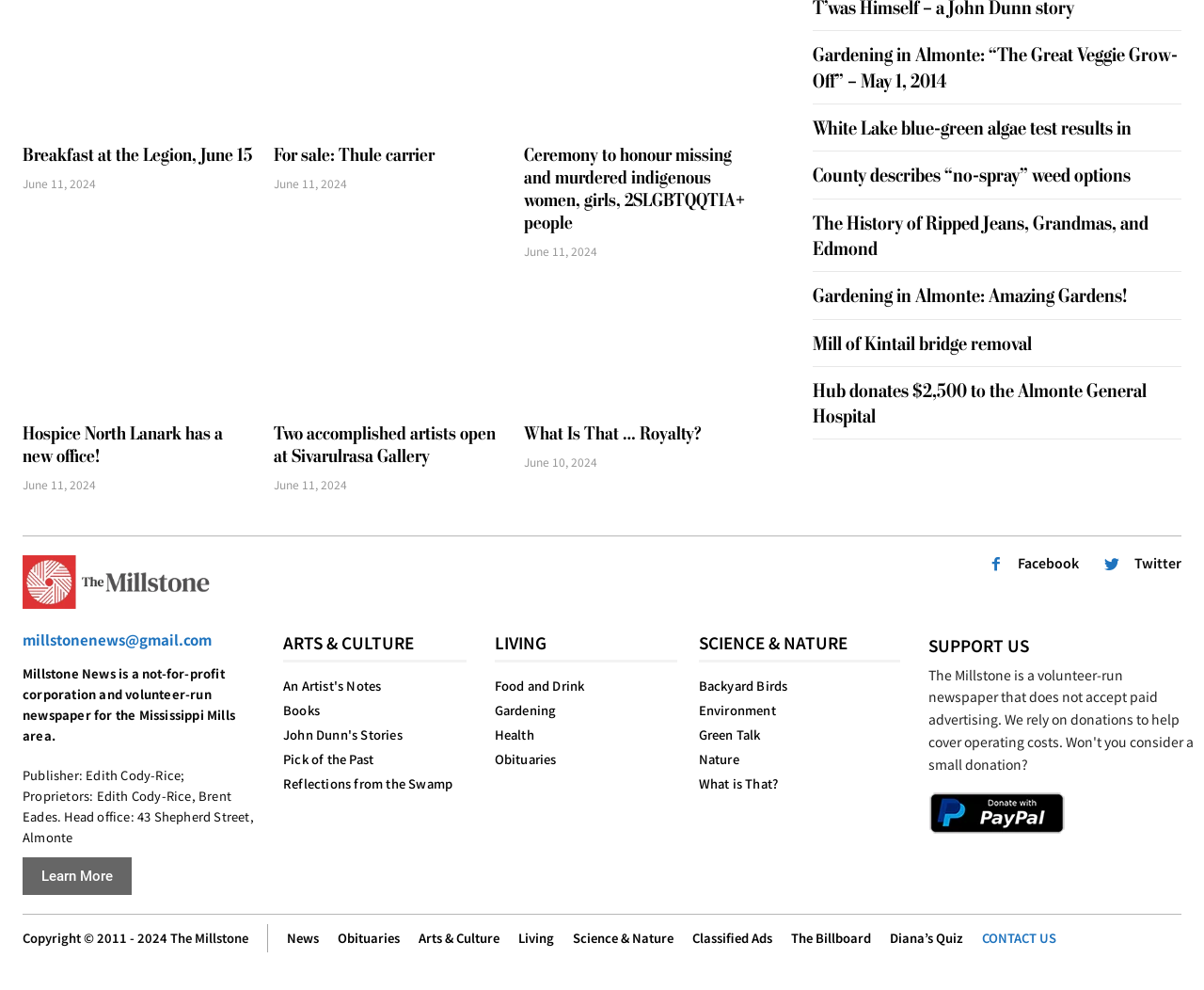Find the bounding box coordinates of the element I should click to carry out the following instruction: "Click on the 'Facebook' link".

[0.846, 0.559, 0.896, 0.579]